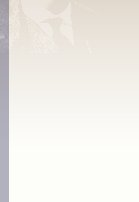Please reply to the following question using a single word or phrase: 
What is the likely theme of the image?

Historical or biographical